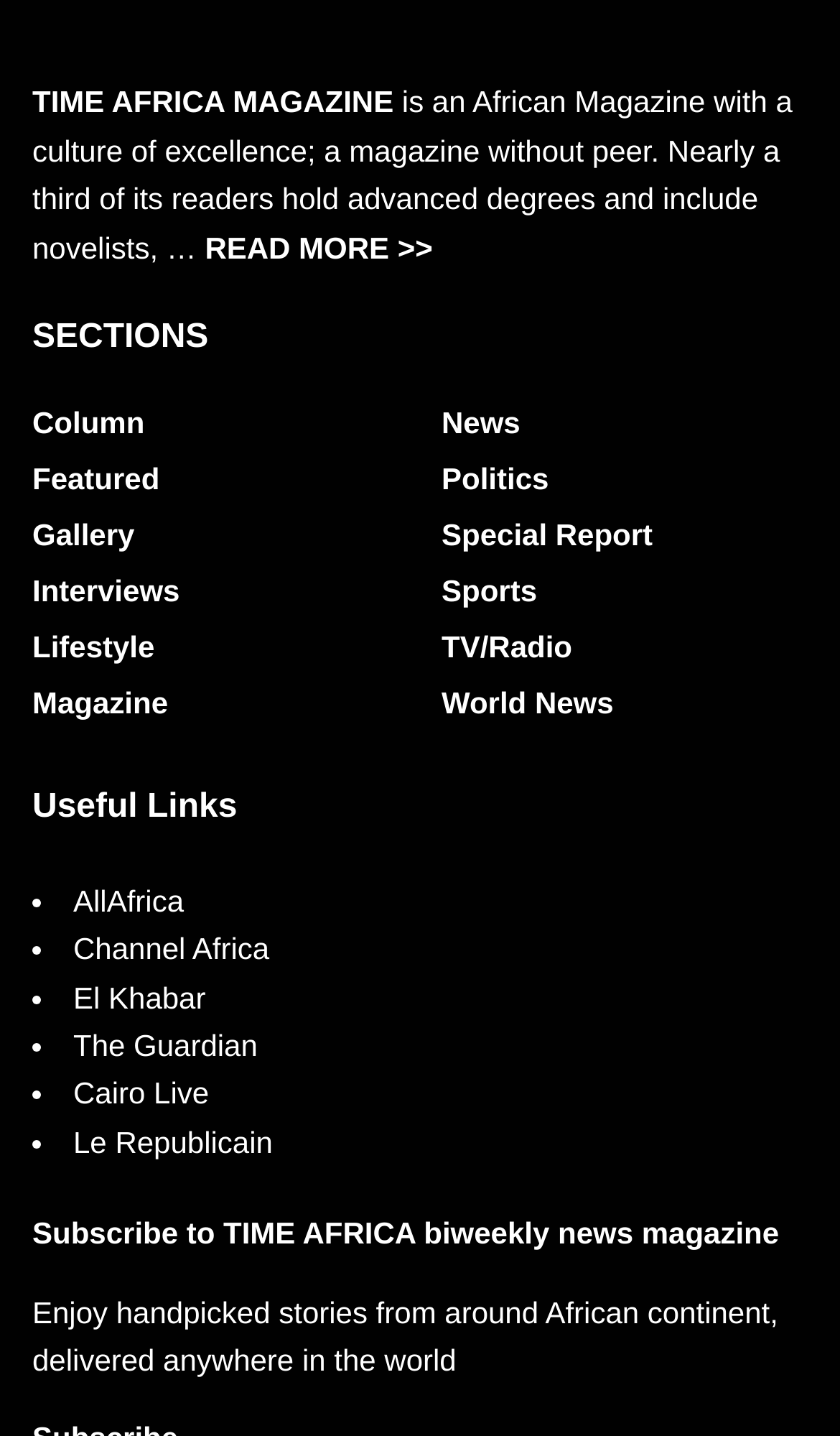What is the last link in the 'Useful Links' section?
By examining the image, provide a one-word or phrase answer.

Le Republicain